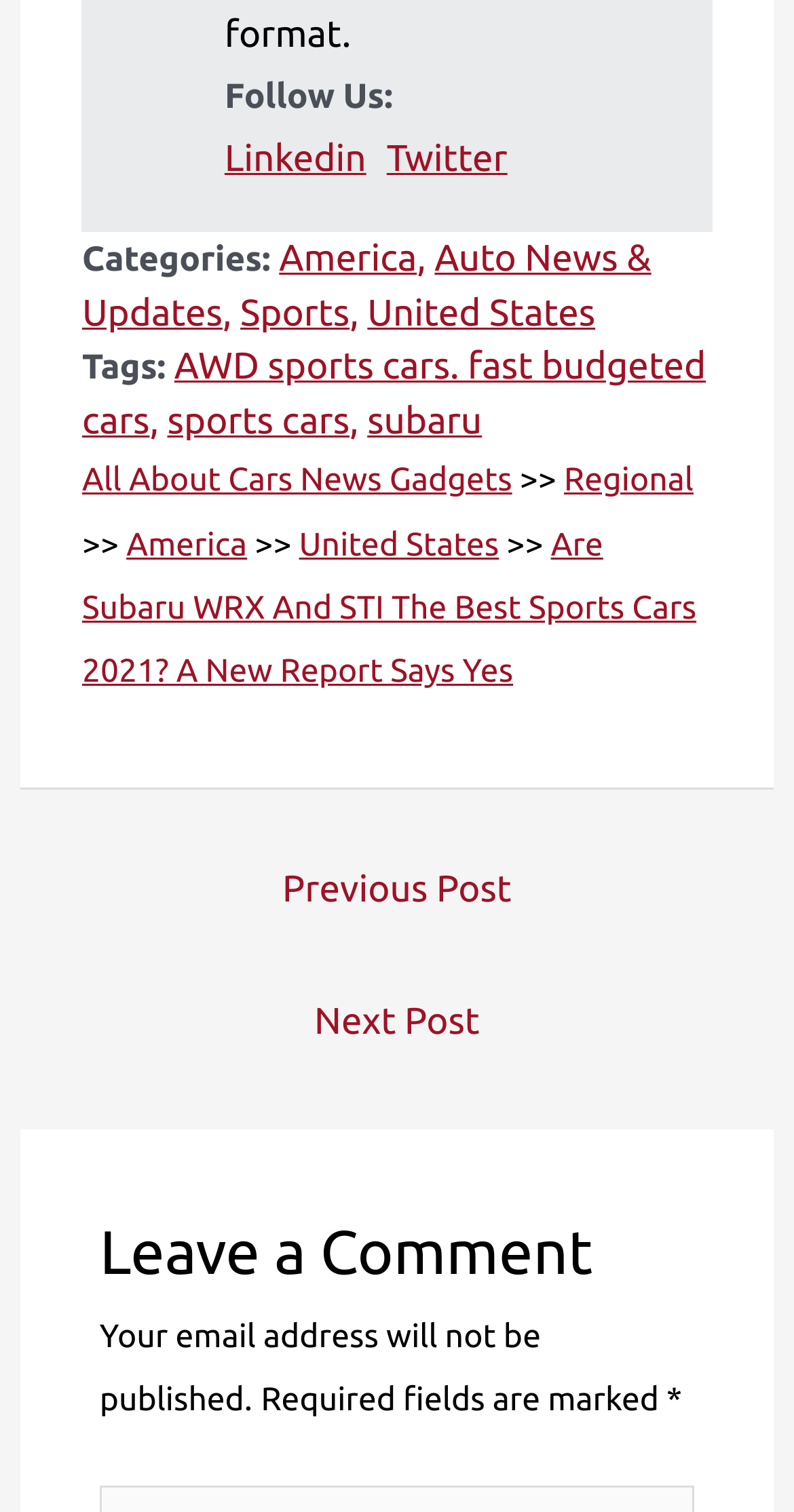Indicate the bounding box coordinates of the clickable region to achieve the following instruction: "Learn about Skyline Students' visit to SLAC National Accelerator Laboratory."

None